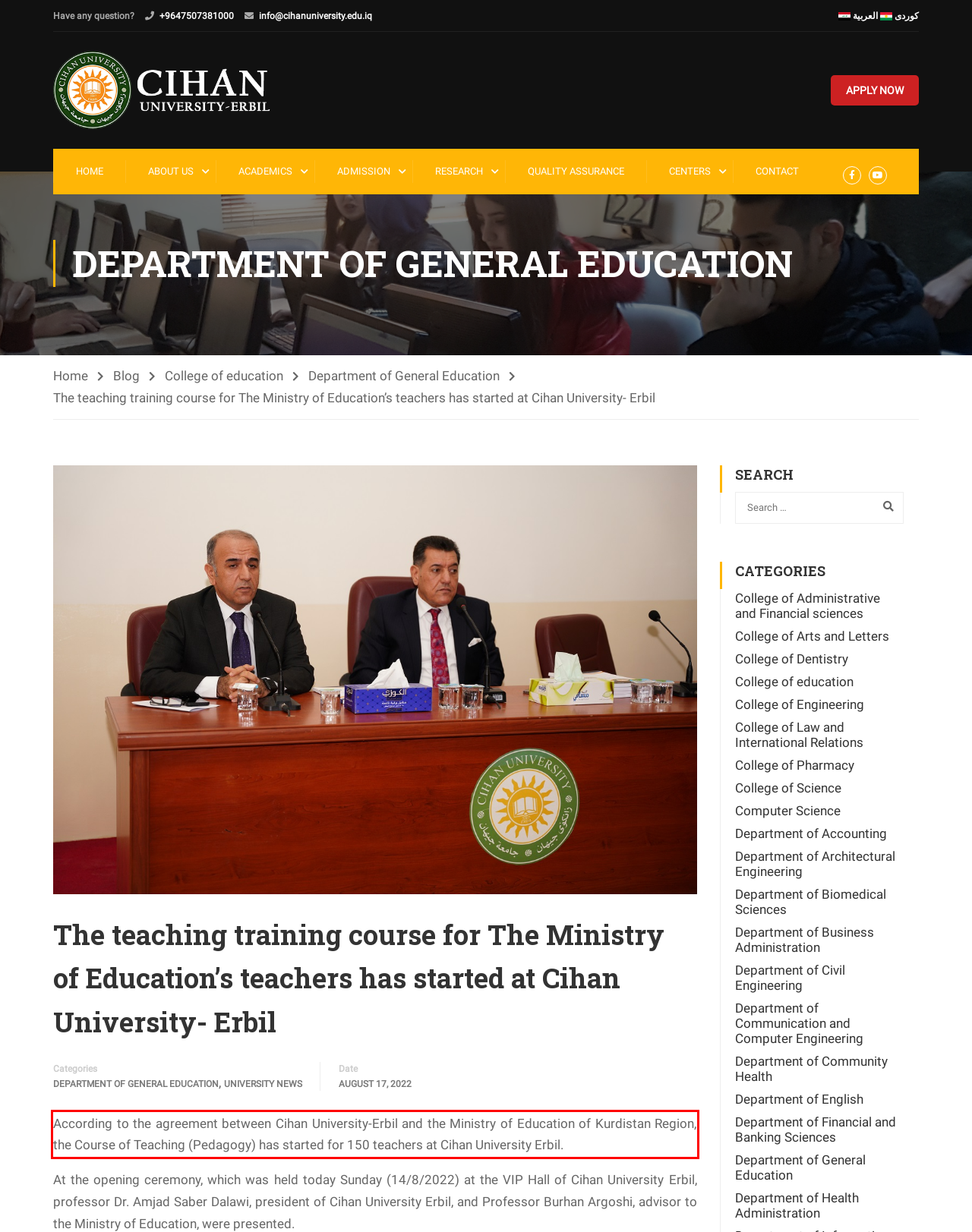Perform OCR on the text inside the red-bordered box in the provided screenshot and output the content.

According to the agreement between Cihan University-Erbil and the Ministry of Education of Kurdistan Region, the Course of Teaching (Pedagogy) has started for 150 teachers at Cihan University Erbil.